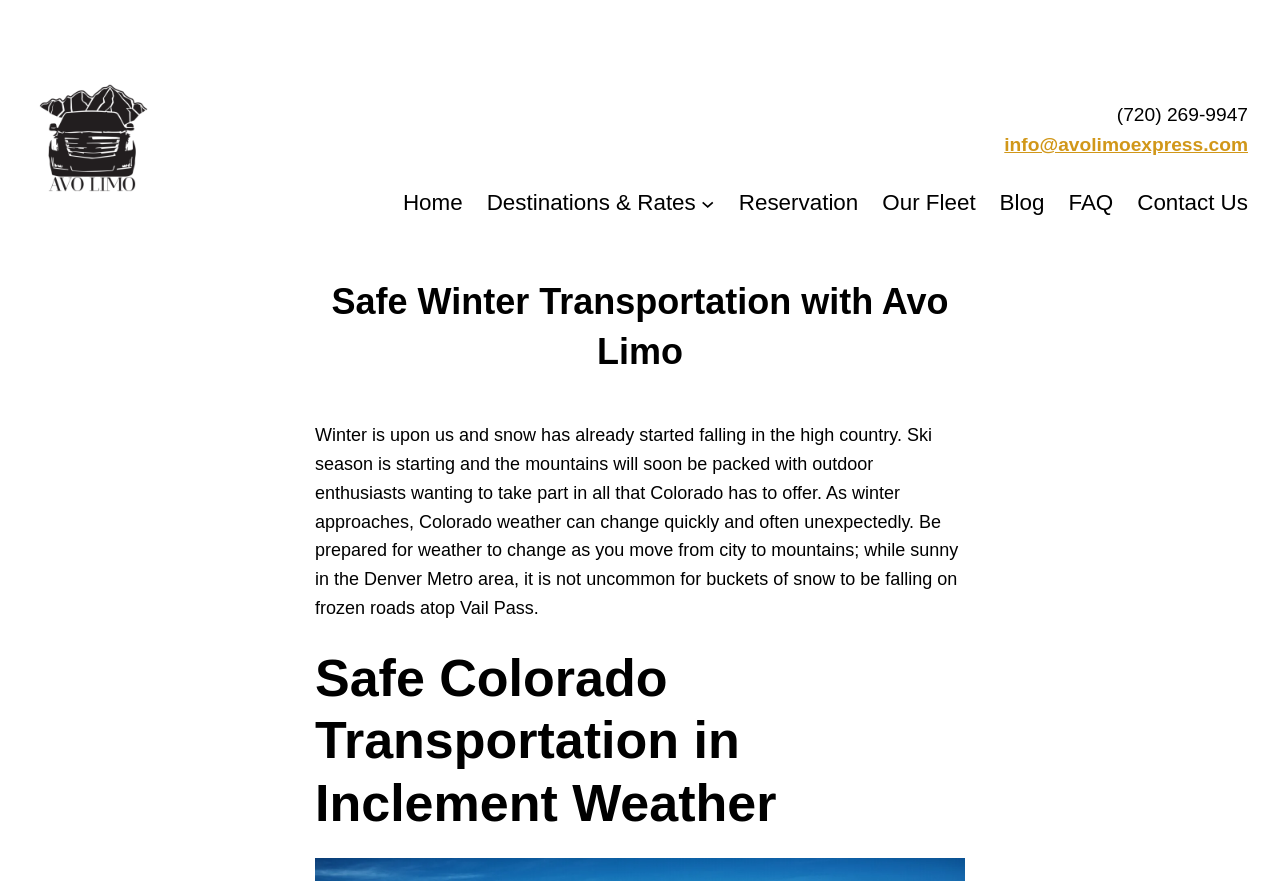Provide a one-word or brief phrase answer to the question:
What is the email address for AvoLimo?

info@avolimoexpress.com